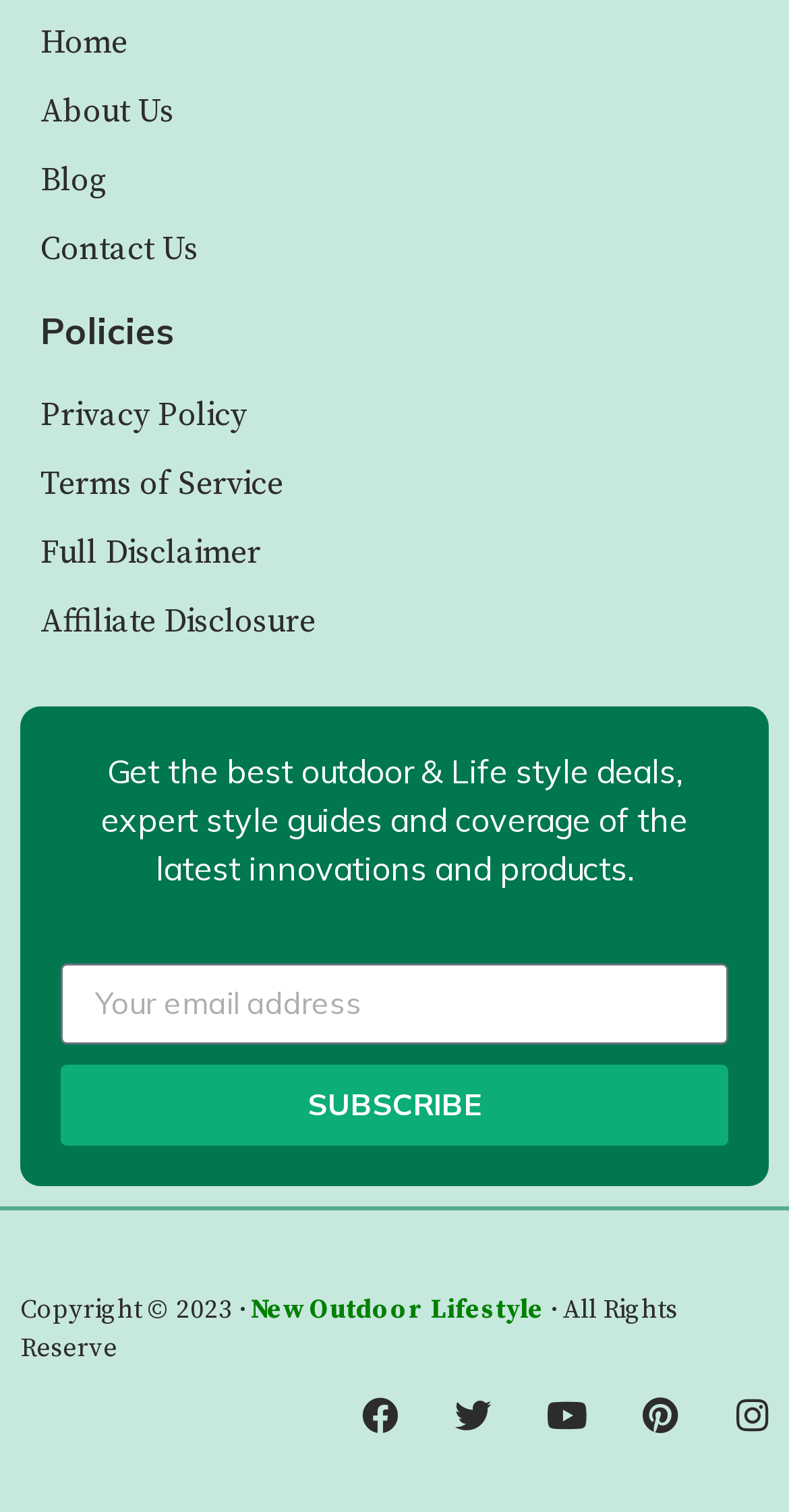Answer the following query with a single word or phrase:
What is the main topic of this website?

Outdoor & Lifestyle